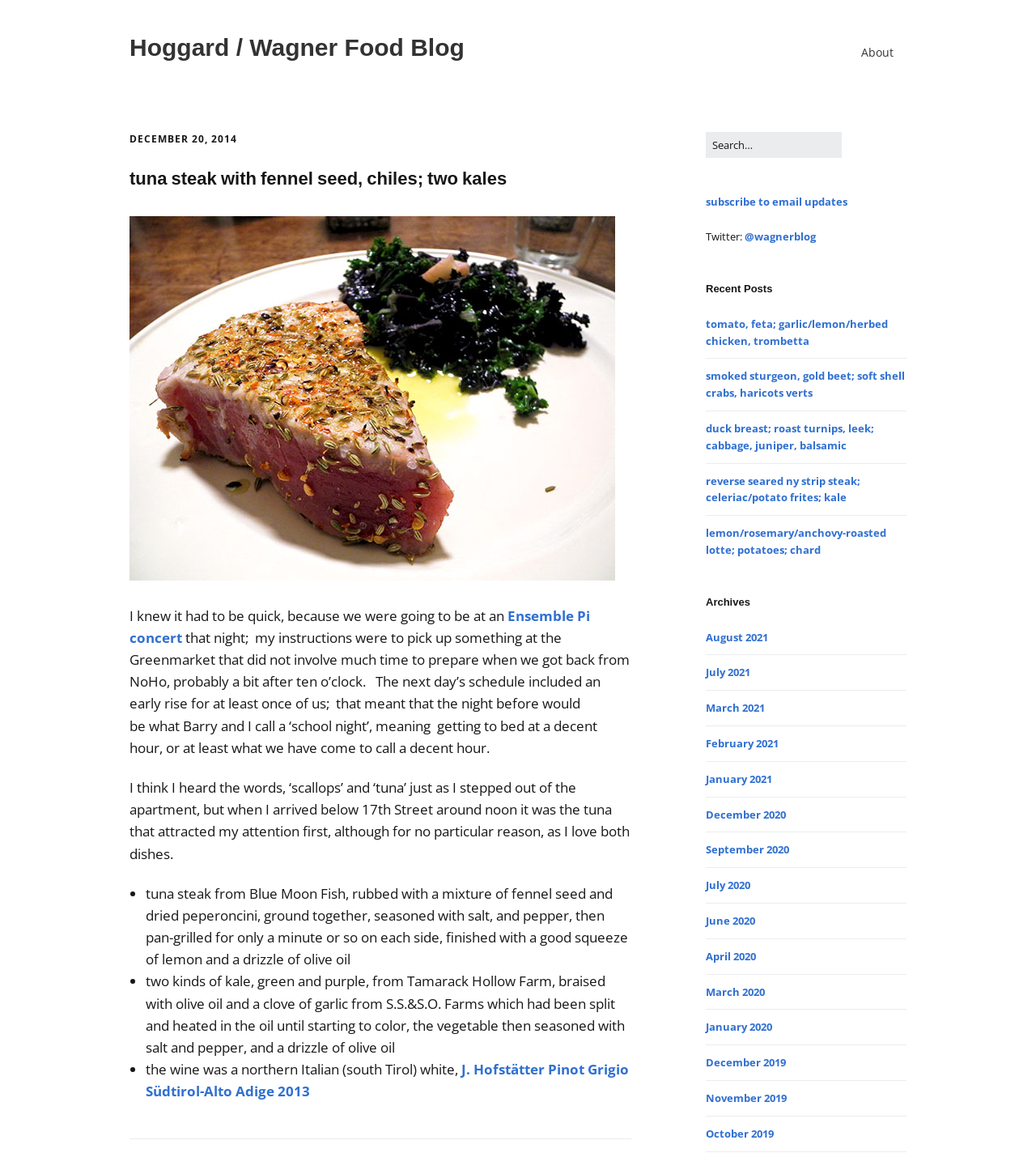Kindly provide the bounding box coordinates of the section you need to click on to fulfill the given instruction: "Learn more about Magnetic Head Pulleys".

None